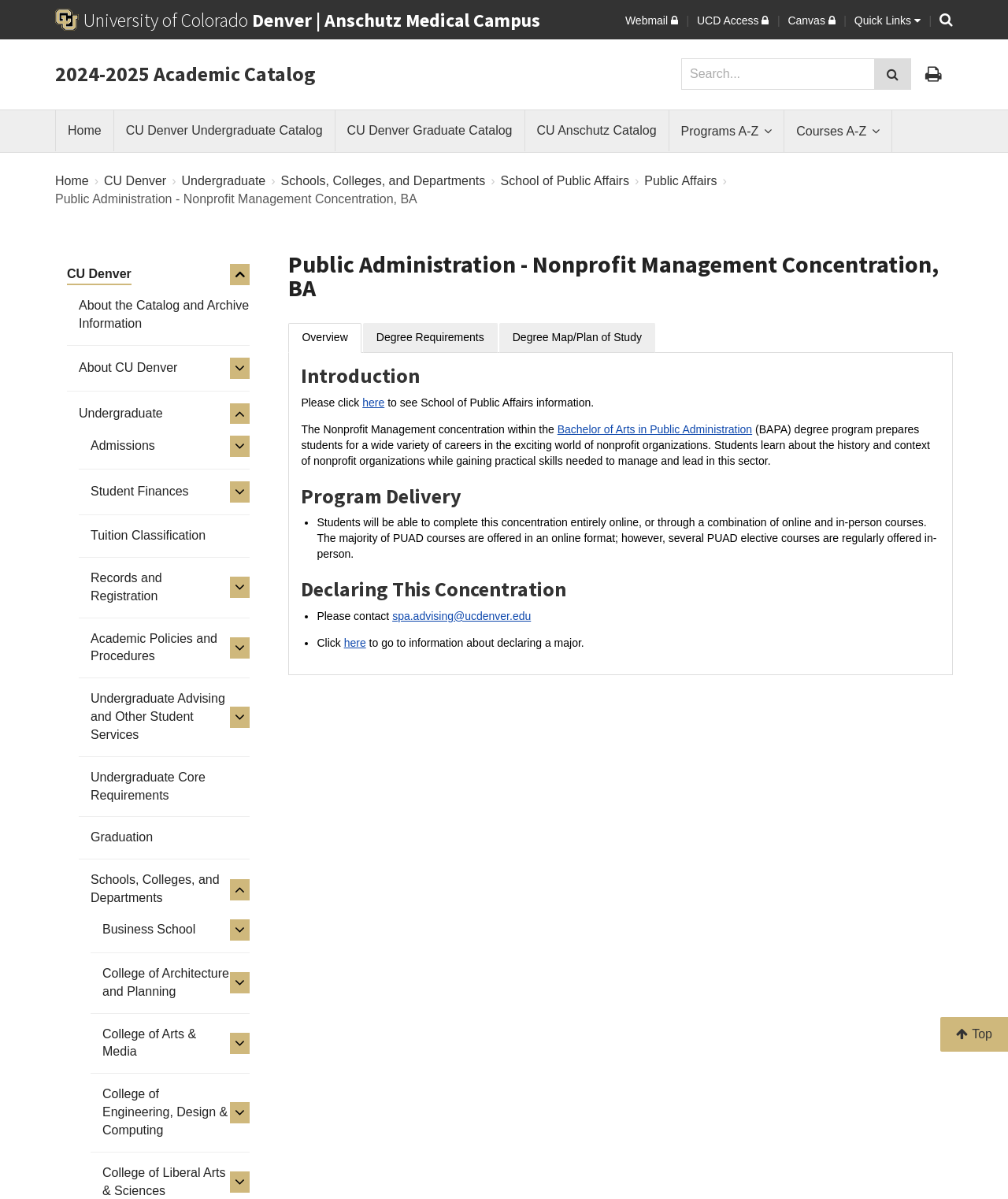Provide a single word or phrase answer to the question: 
How many tabs are there in the 'Page content tabs' section?

3